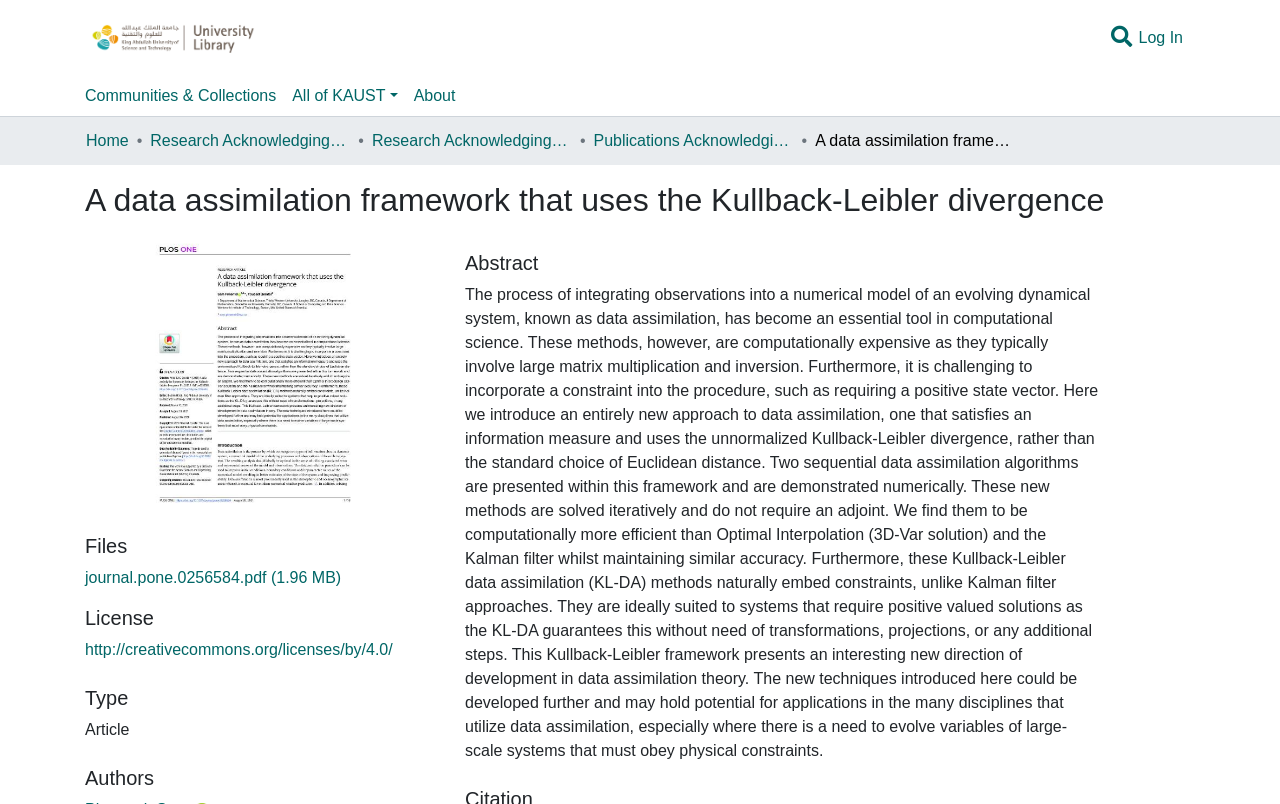How many navigation bars are present on this webpage?
Using the visual information, reply with a single word or short phrase.

3